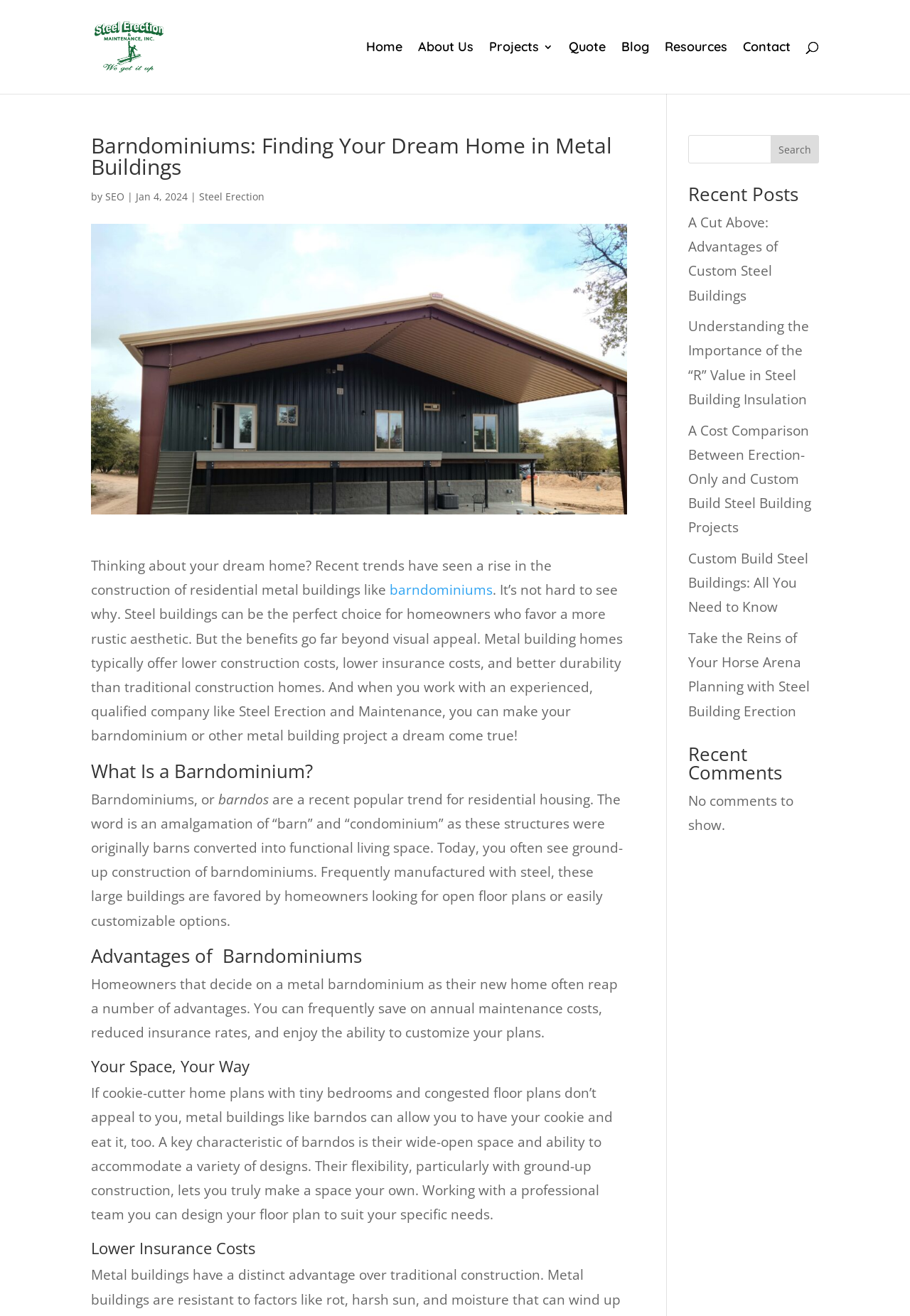Provide a single word or phrase to answer the given question: 
What type of floor plan is mentioned as a characteristic of barndominiums?

Open floor plan